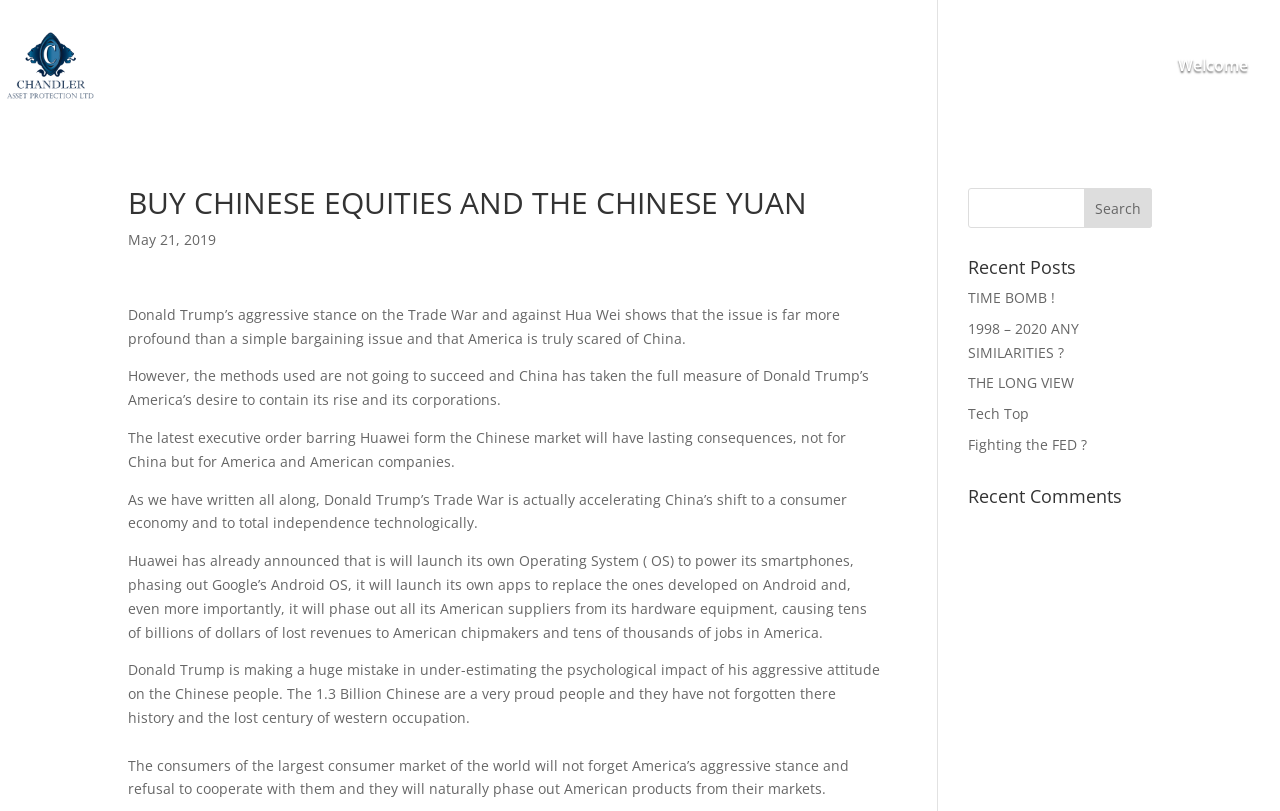Please provide the bounding box coordinate of the region that matches the element description: value="Search". Coordinates should be in the format (top-left x, top-left y, bottom-right x, bottom-right y) and all values should be between 0 and 1.

[0.847, 0.232, 0.9, 0.281]